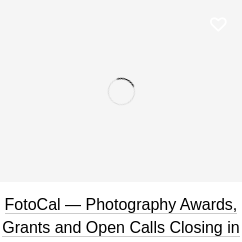Provide a single word or phrase to answer the given question: 
What is the design aesthetic of FotoCal?

Minimalistic and clean